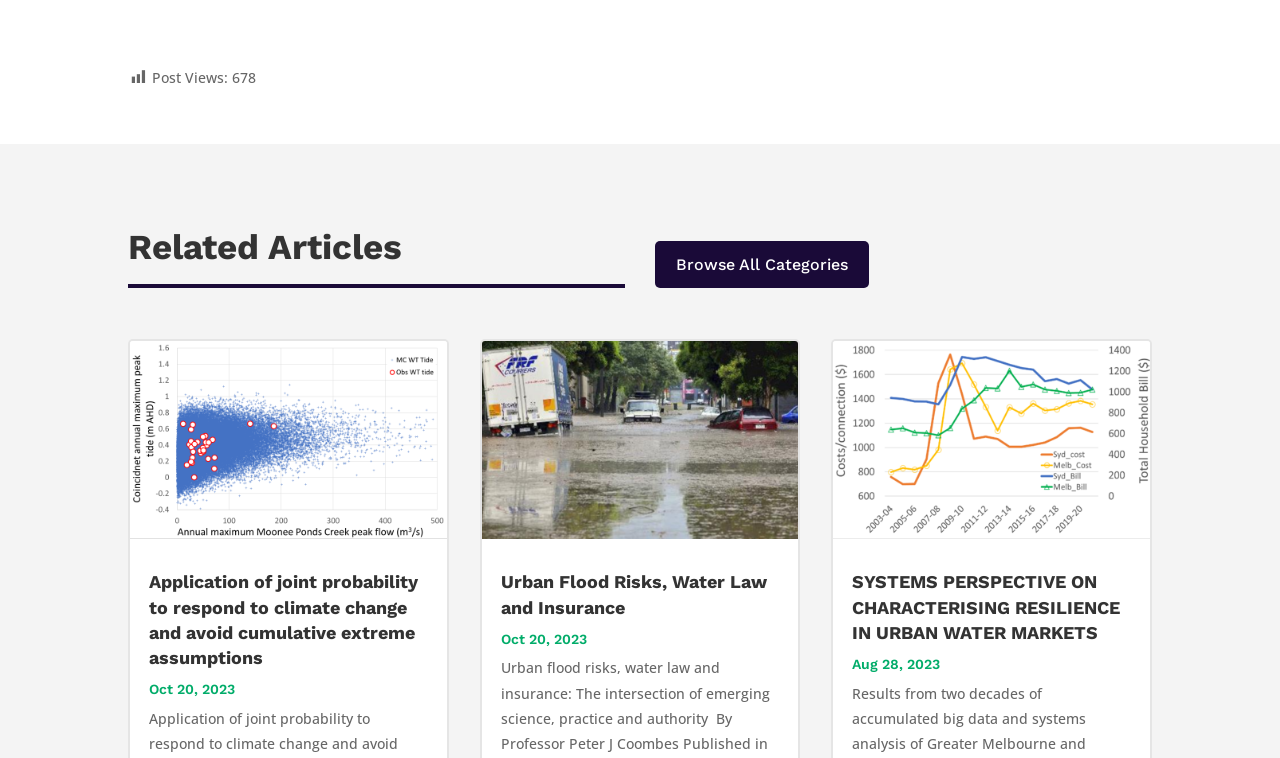What is the date of the second related article?
From the image, provide a succinct answer in one word or a short phrase.

Oct 20, 2023